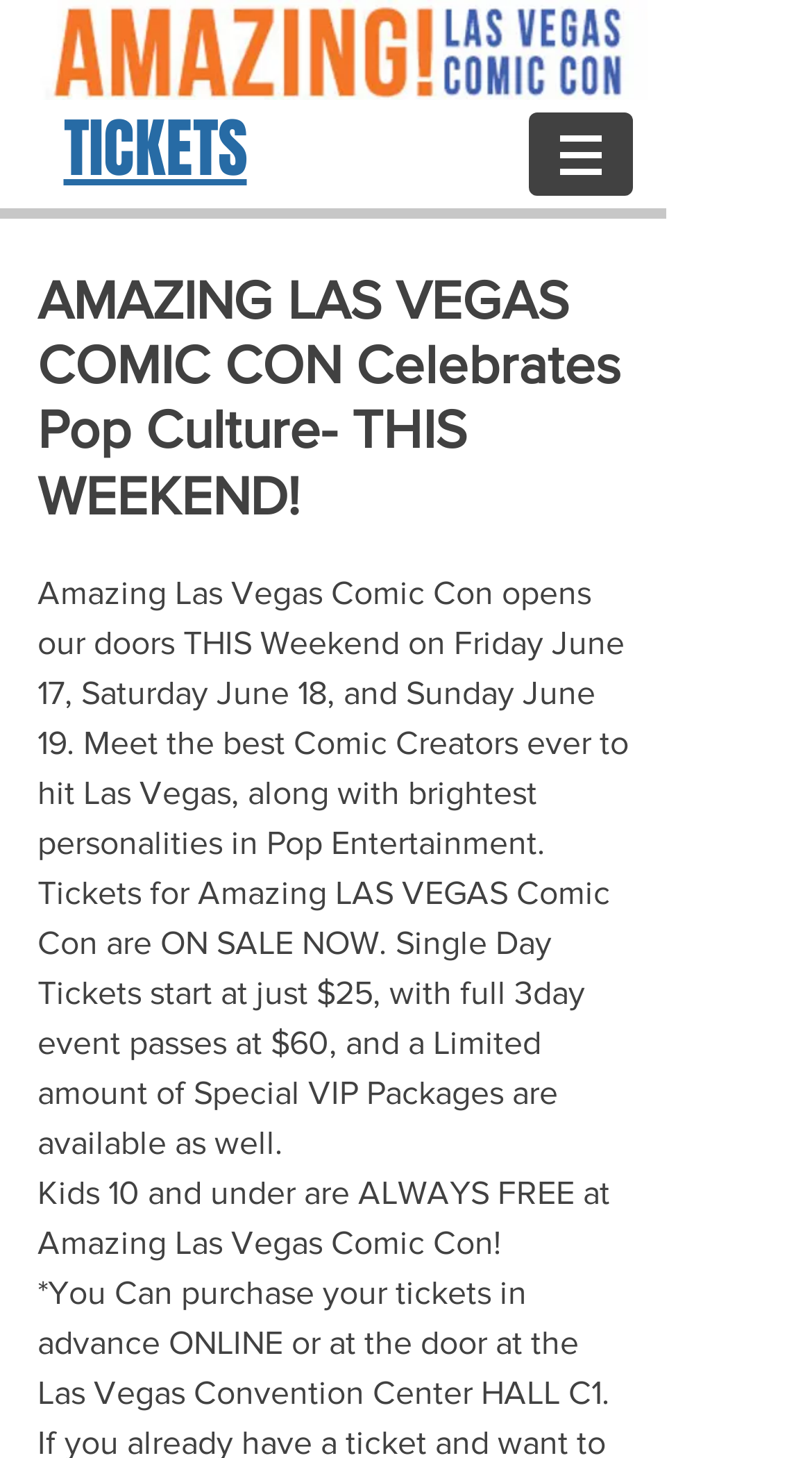What is the age limit for free admission?
Give a detailed and exhaustive answer to the question.

I found the age limit for free admission by reading the text on the webpage, which states 'Kids 10 and under are ALWAYS FREE at Amazing Las Vegas Comic Con!'